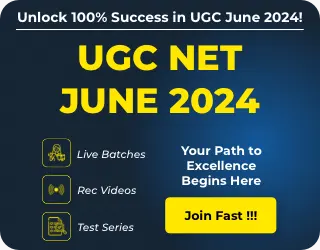What is the purpose of the 'Test Series' feature?
Based on the image, provide your answer in one word or phrase.

Comprehensive preparation